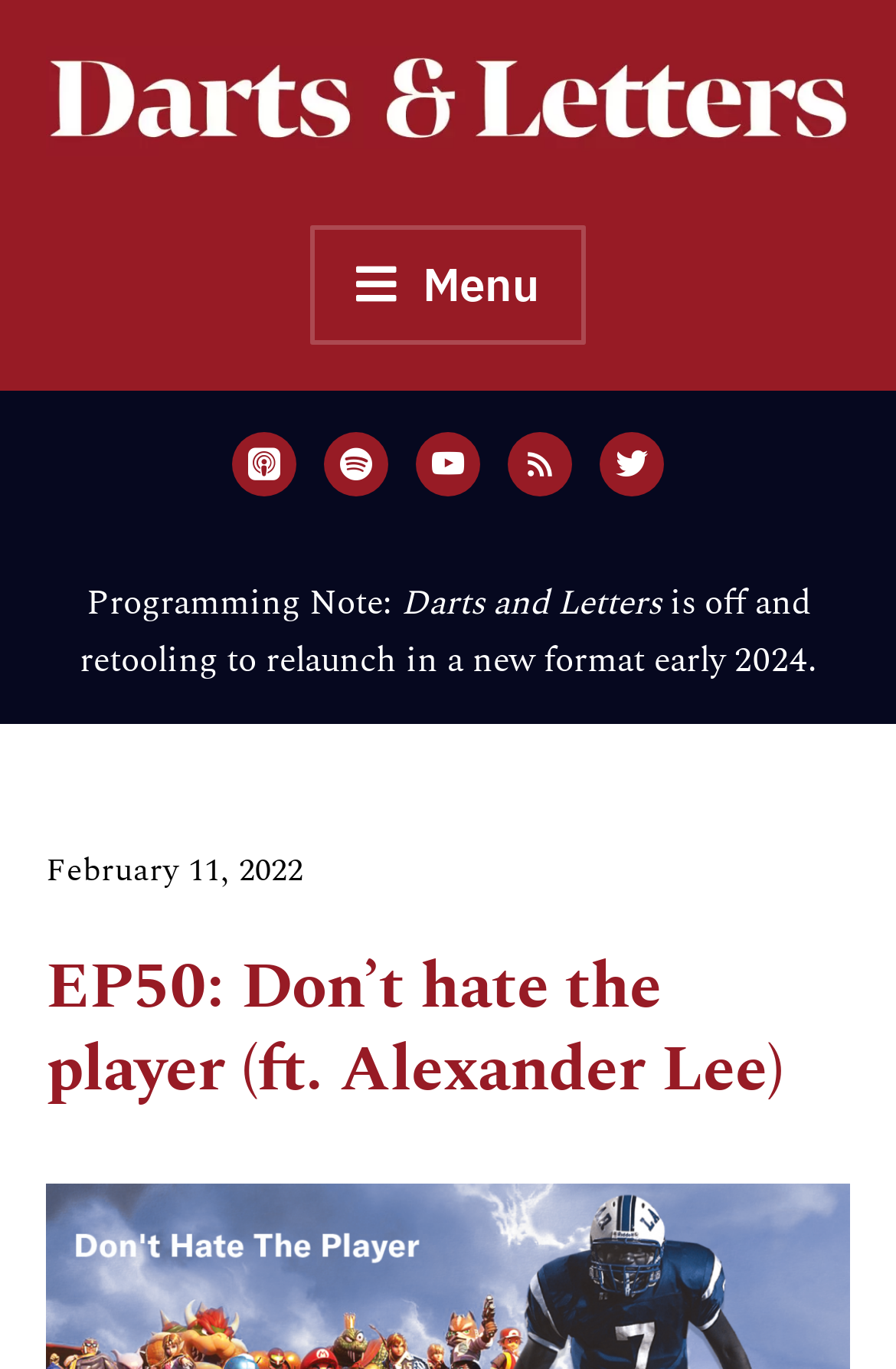What is the logo of this website?
Please give a detailed and elaborate explanation in response to the question.

The logo is located at the top left corner of the webpage, and it is an image with the text 'Logo for Darts & Letters'.